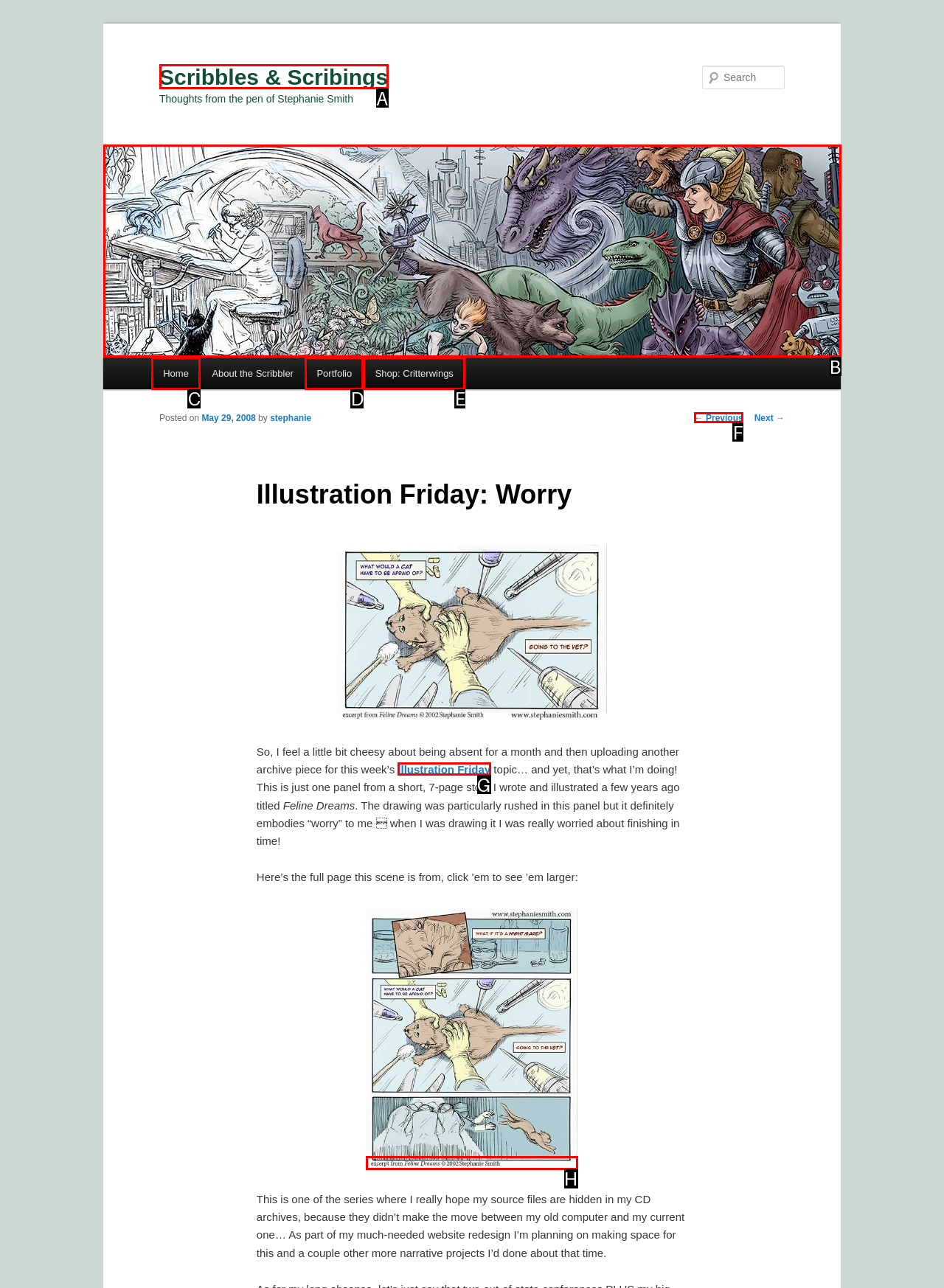Select the HTML element that needs to be clicked to carry out the task: Go to the Home page
Provide the letter of the correct option.

None